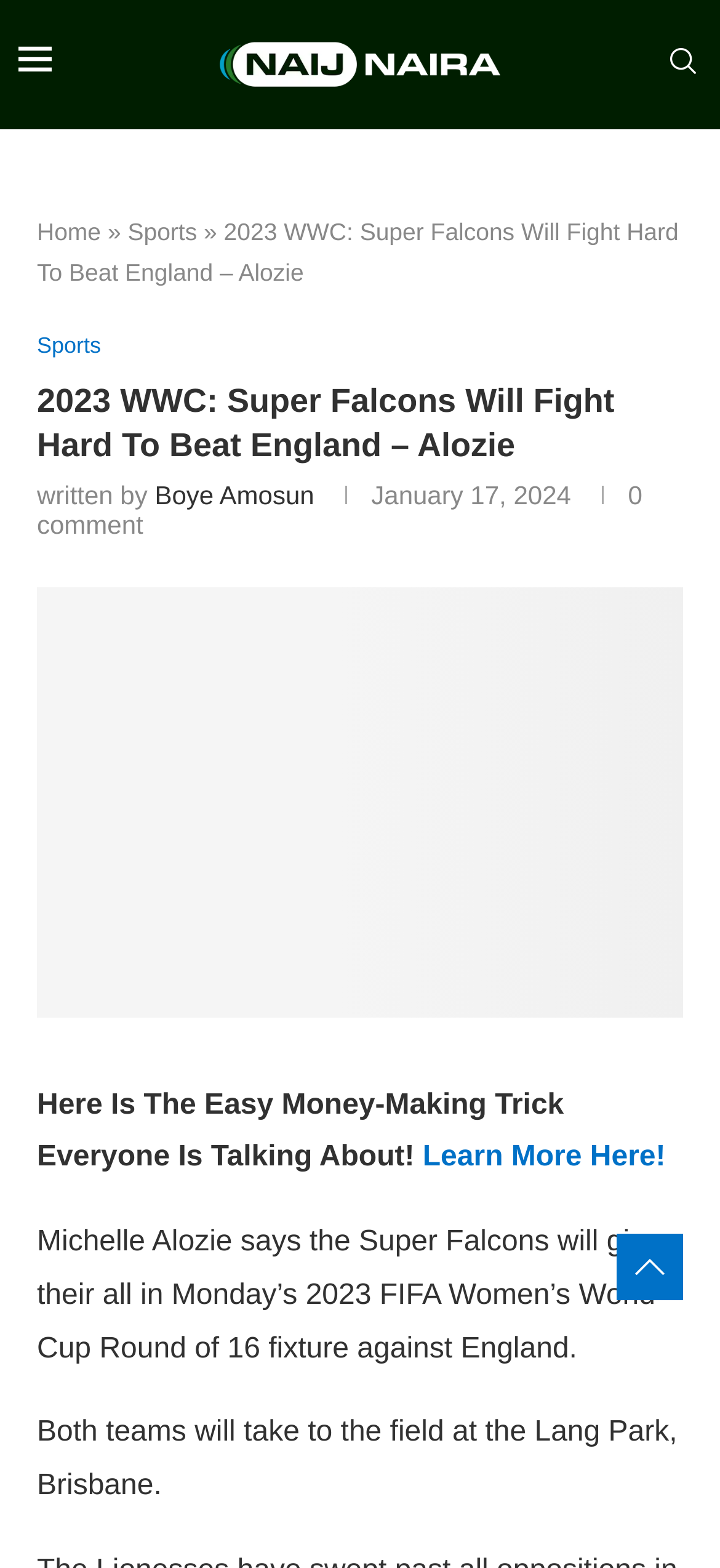Give a succinct answer to this question in a single word or phrase: 
What is the name of the author of the article?

Boye Amosun